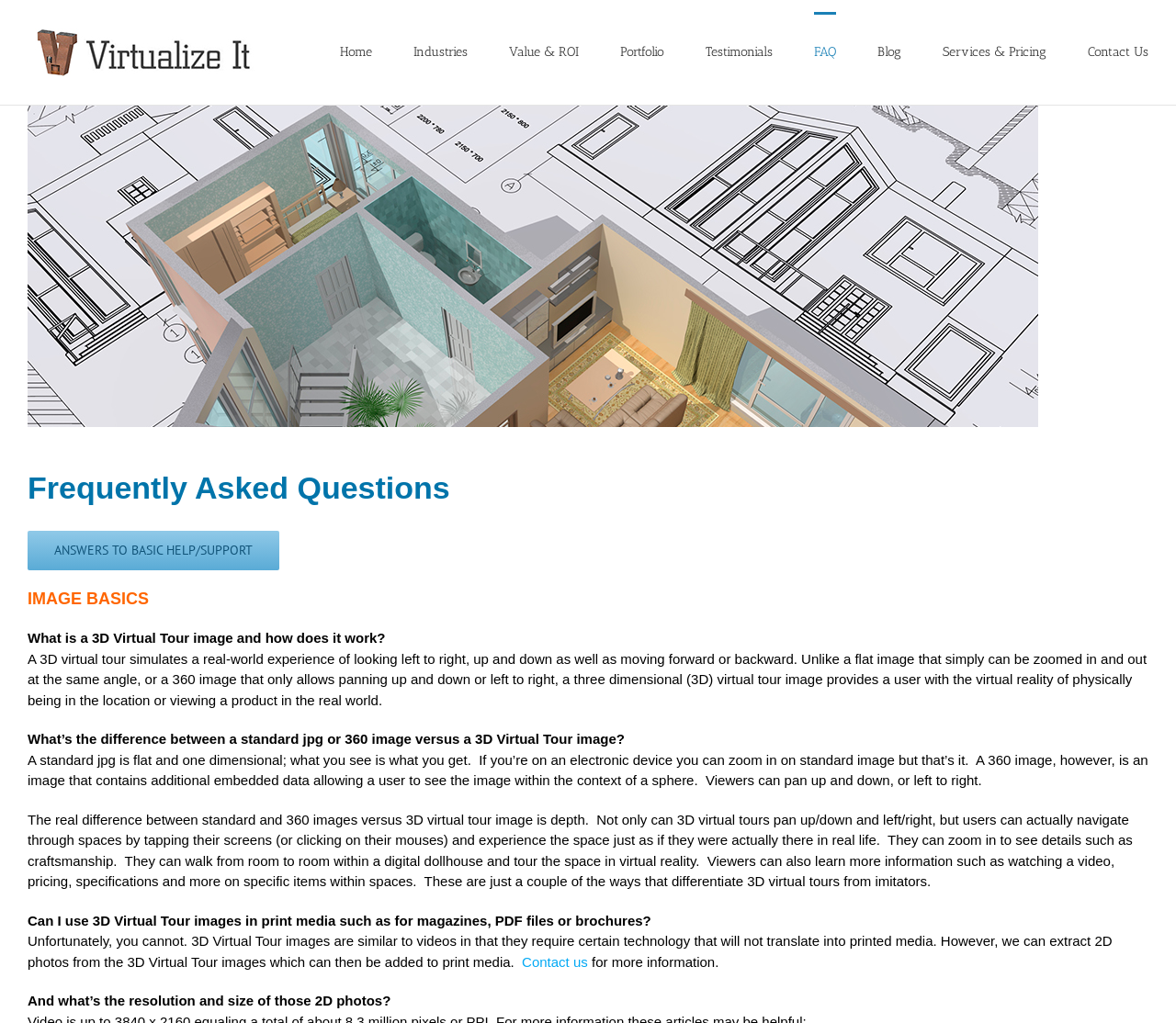Highlight the bounding box coordinates of the element that should be clicked to carry out the following instruction: "Click the 'ANSWERS TO BASIC HELP/SUPPORT' link". The coordinates must be given as four float numbers ranging from 0 to 1, i.e., [left, top, right, bottom].

[0.023, 0.519, 0.238, 0.558]